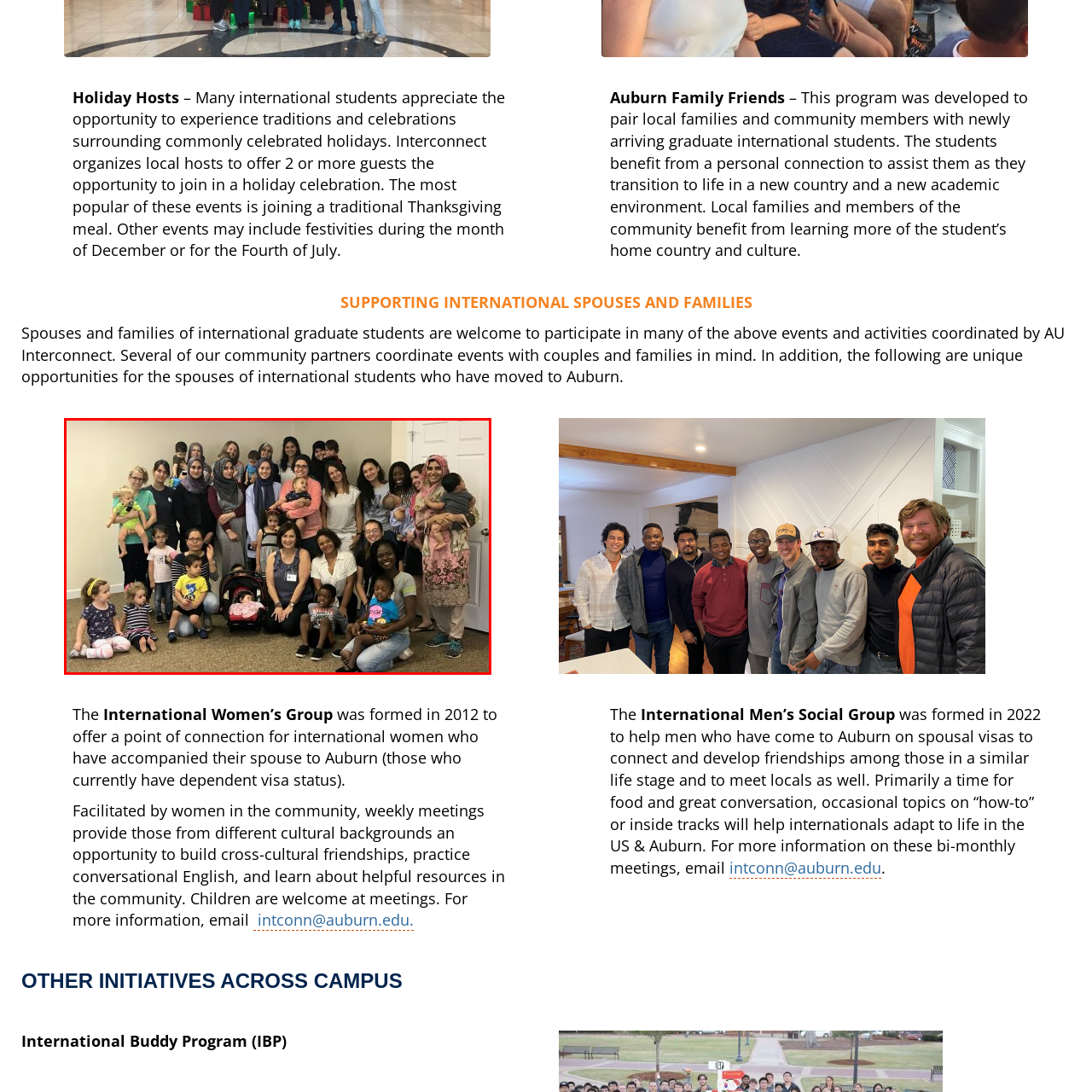View the segment outlined in white, What is the age range of the participants in the gathering? 
Answer using one word or phrase.

Women and children